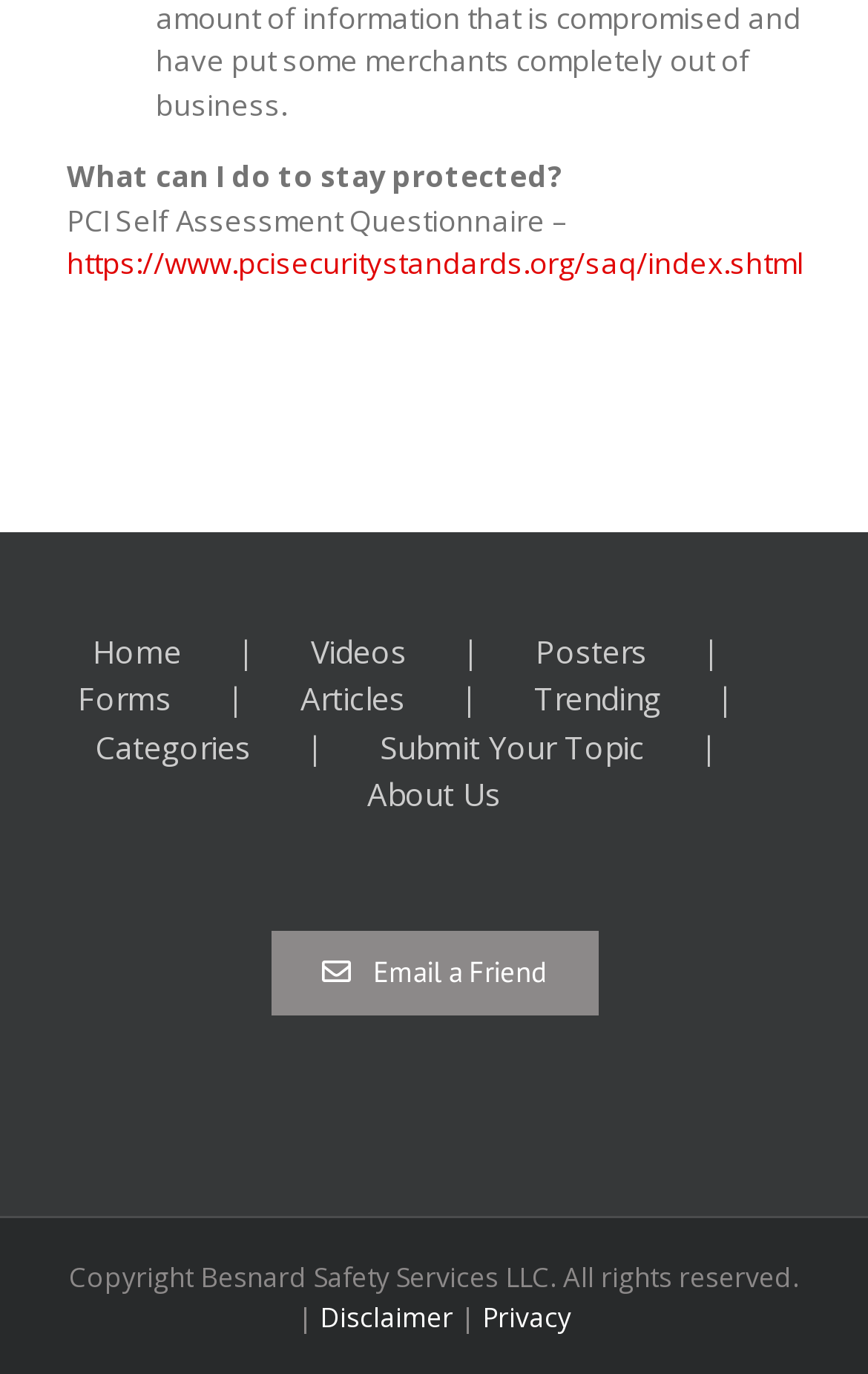Refer to the image and answer the question with as much detail as possible: What is the purpose of the link with the email icon?

The link with the email icon has the text 'Email a Friend' which suggests that its purpose is to allow users to share the webpage with their friends via email.